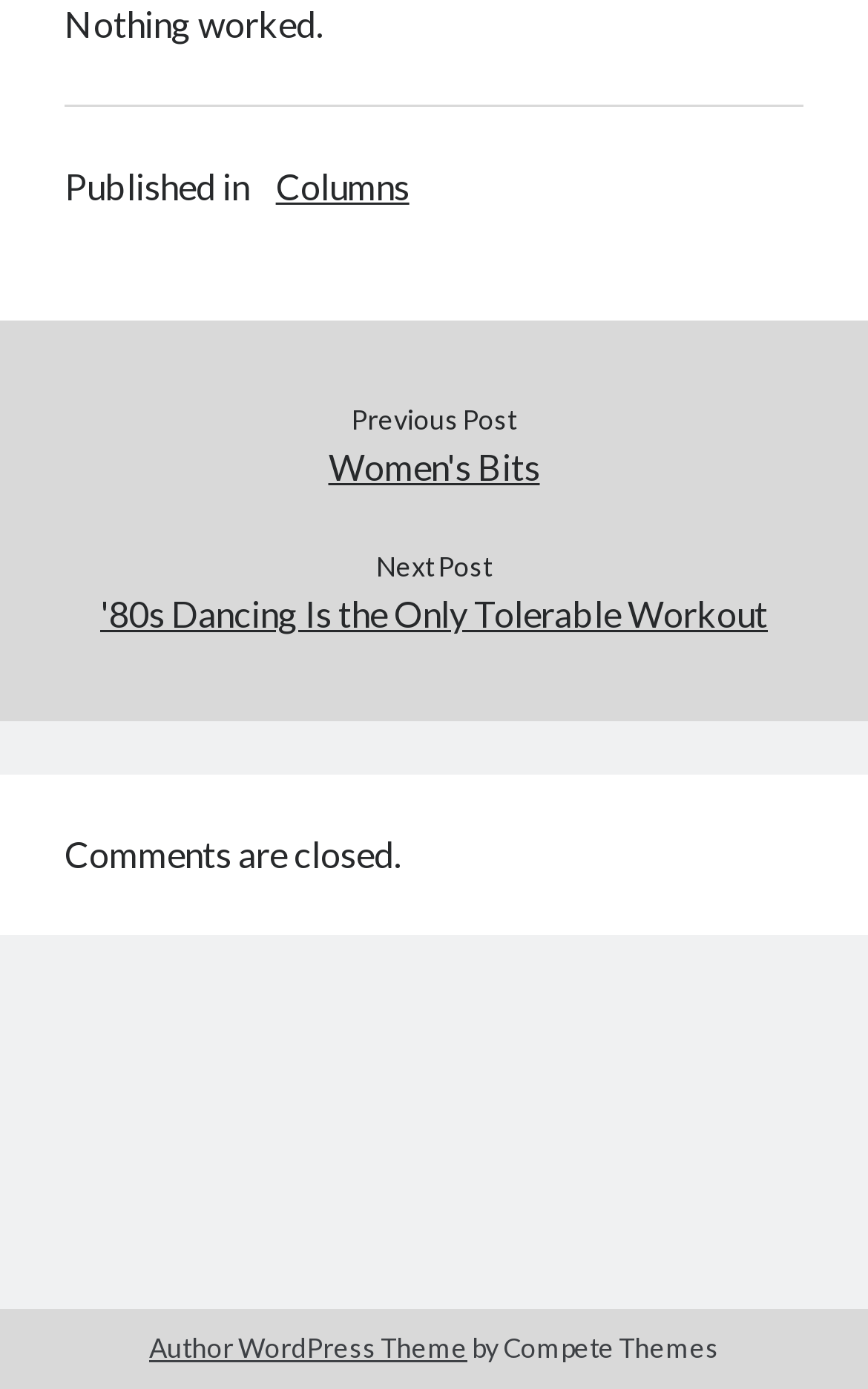Please specify the bounding box coordinates of the clickable region necessary for completing the following instruction: "View Author WordPress Theme". The coordinates must consist of four float numbers between 0 and 1, i.e., [left, top, right, bottom].

[0.172, 0.958, 0.538, 0.982]